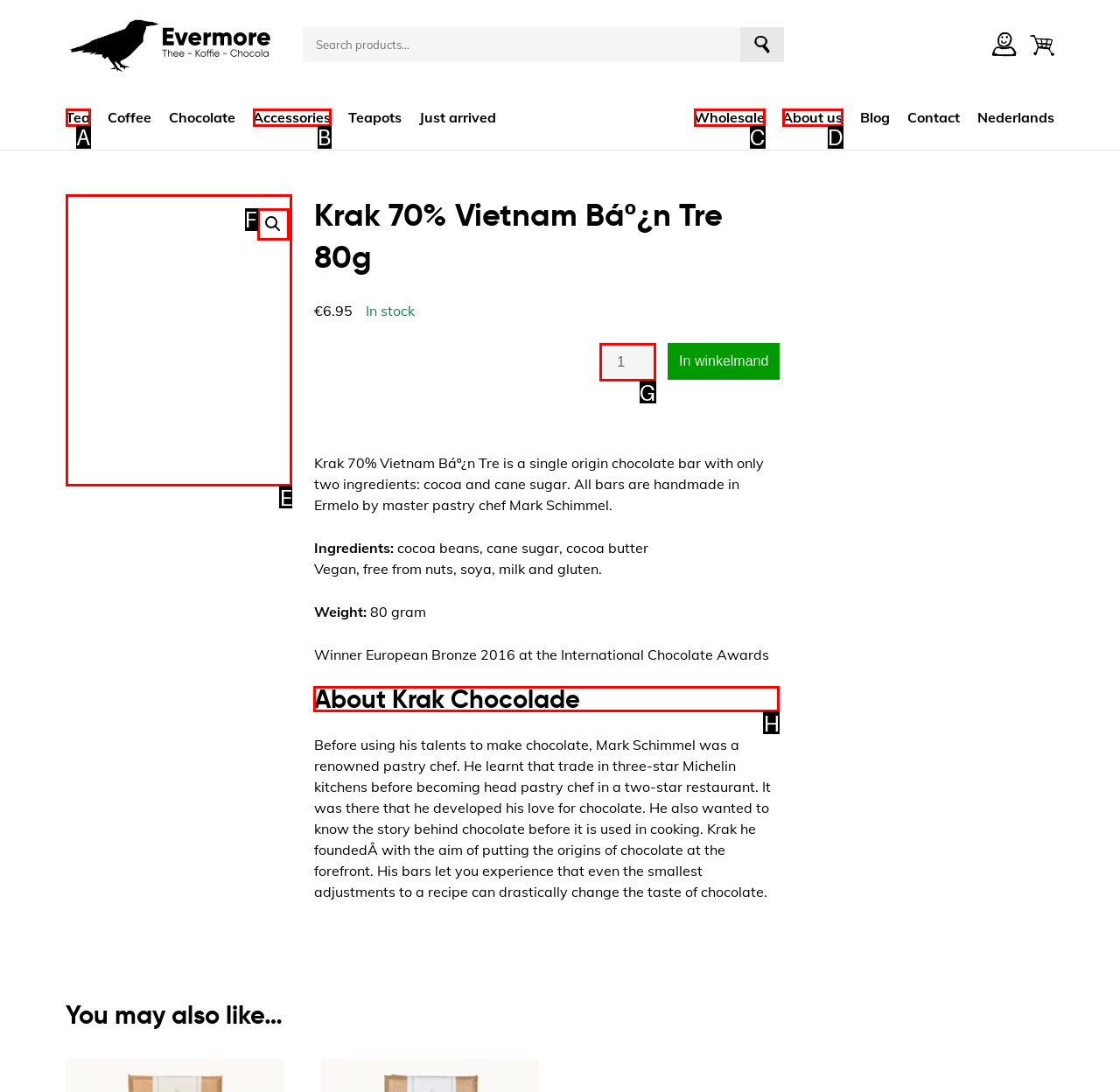Select the appropriate letter to fulfill the given instruction: Read about Krak Chocolade
Provide the letter of the correct option directly.

H